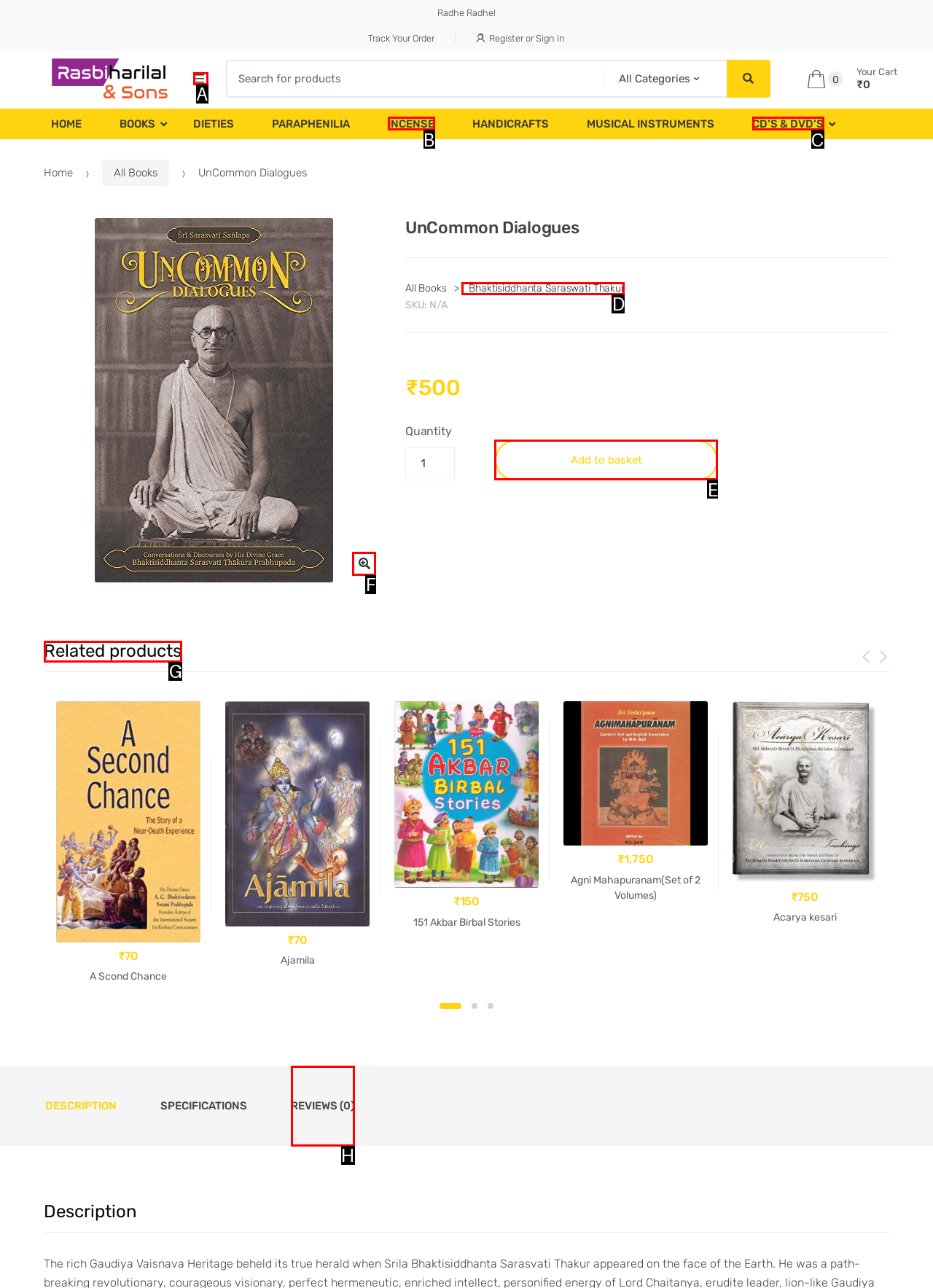Please indicate which HTML element should be clicked to fulfill the following task: View related products. Provide the letter of the selected option.

G